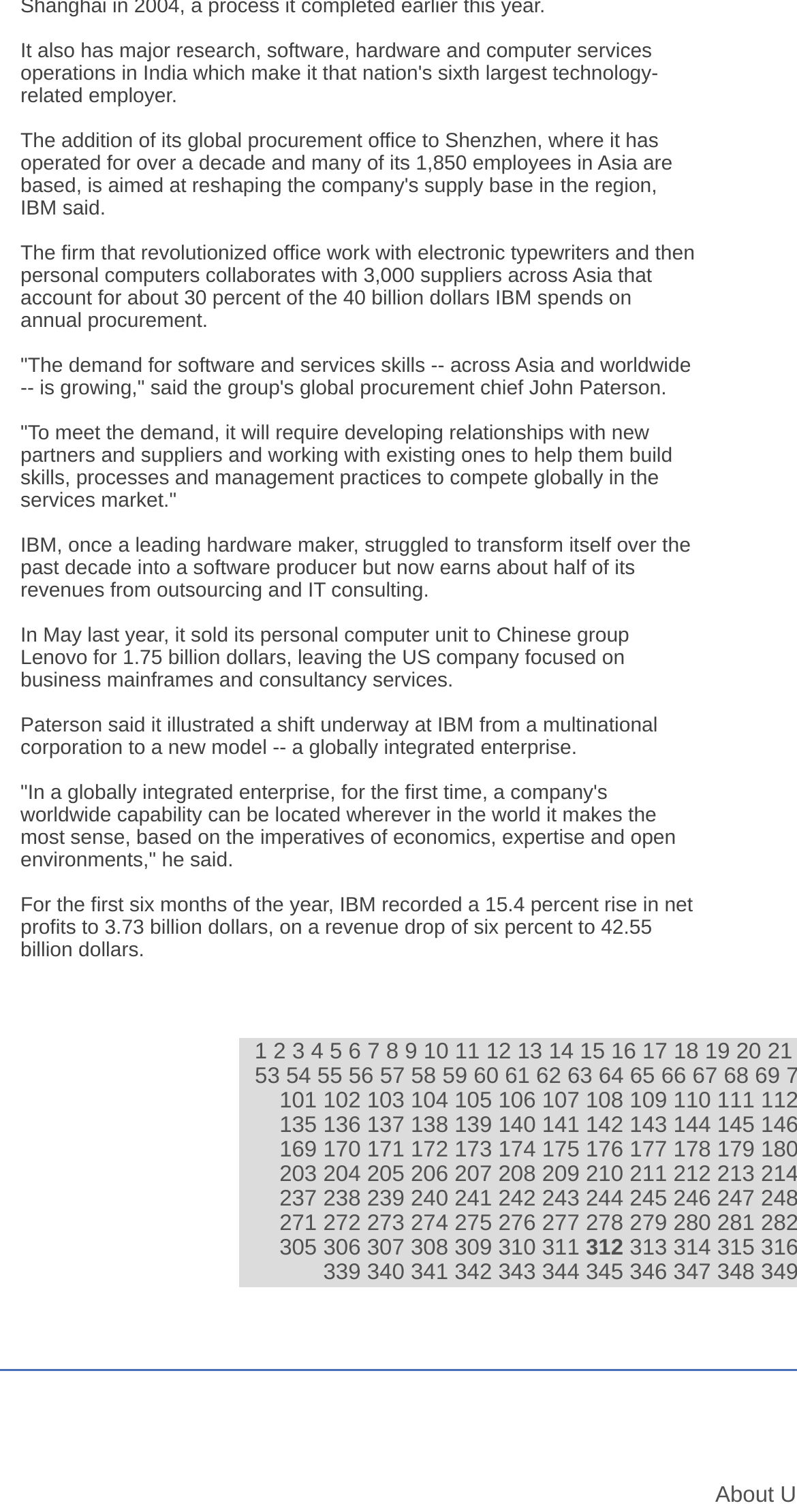Identify the bounding box coordinates for the UI element described as: "144". The coordinates should be provided as four floats between 0 and 1: [left, top, right, bottom].

[0.845, 0.736, 0.9, 0.752]